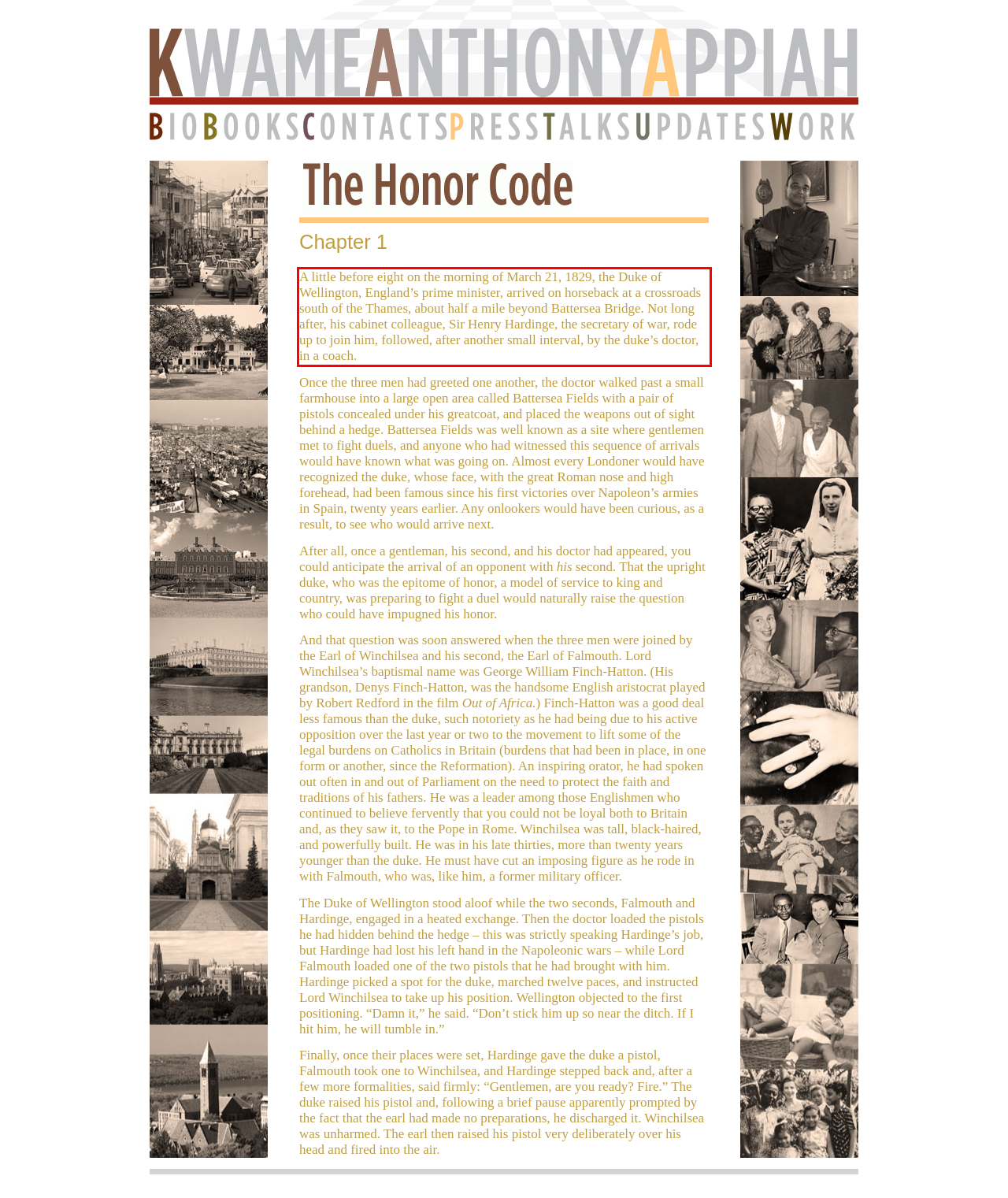Identify and transcribe the text content enclosed by the red bounding box in the given screenshot.

A little before eight on the morning of March 21, 1829, the Duke of Wellington, England’s prime minister, arrived on horseback at a crossroads south of the Thames, about half a mile beyond Battersea Bridge. Not long after, his cabinet colleague, Sir Henry Hardinge, the secretary of war, rode up to join him, followed, after another small interval, by the duke’s doctor, in a coach.